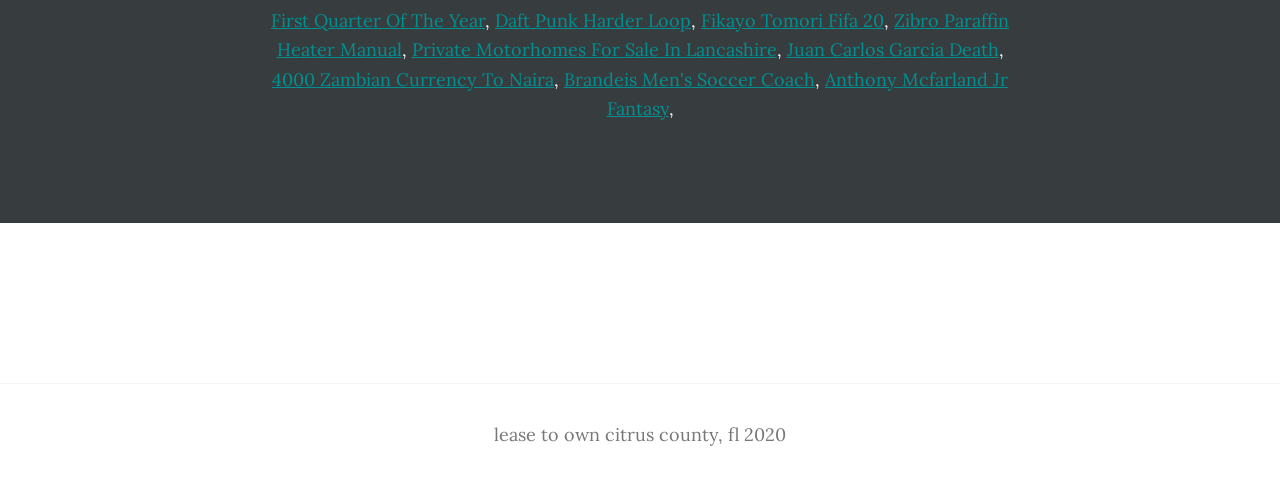What is the purpose of the webpage?
Refer to the screenshot and answer in one word or phrase.

Displaying various links and information